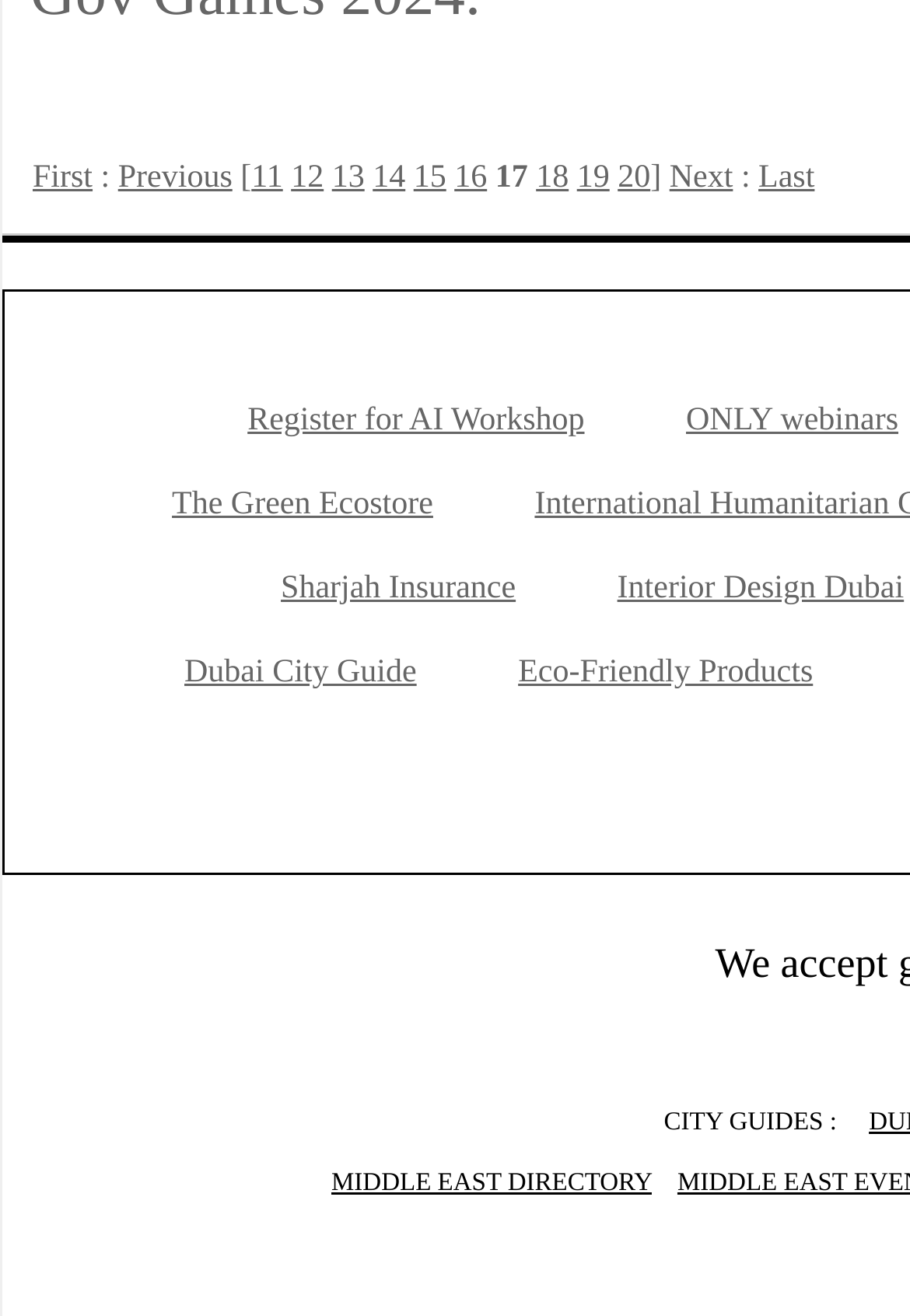Find the bounding box coordinates corresponding to the UI element with the description: "Eco-Friendly Products". The coordinates should be formatted as [left, top, right, bottom], with values as floats between 0 and 1.

[0.569, 0.498, 0.893, 0.525]